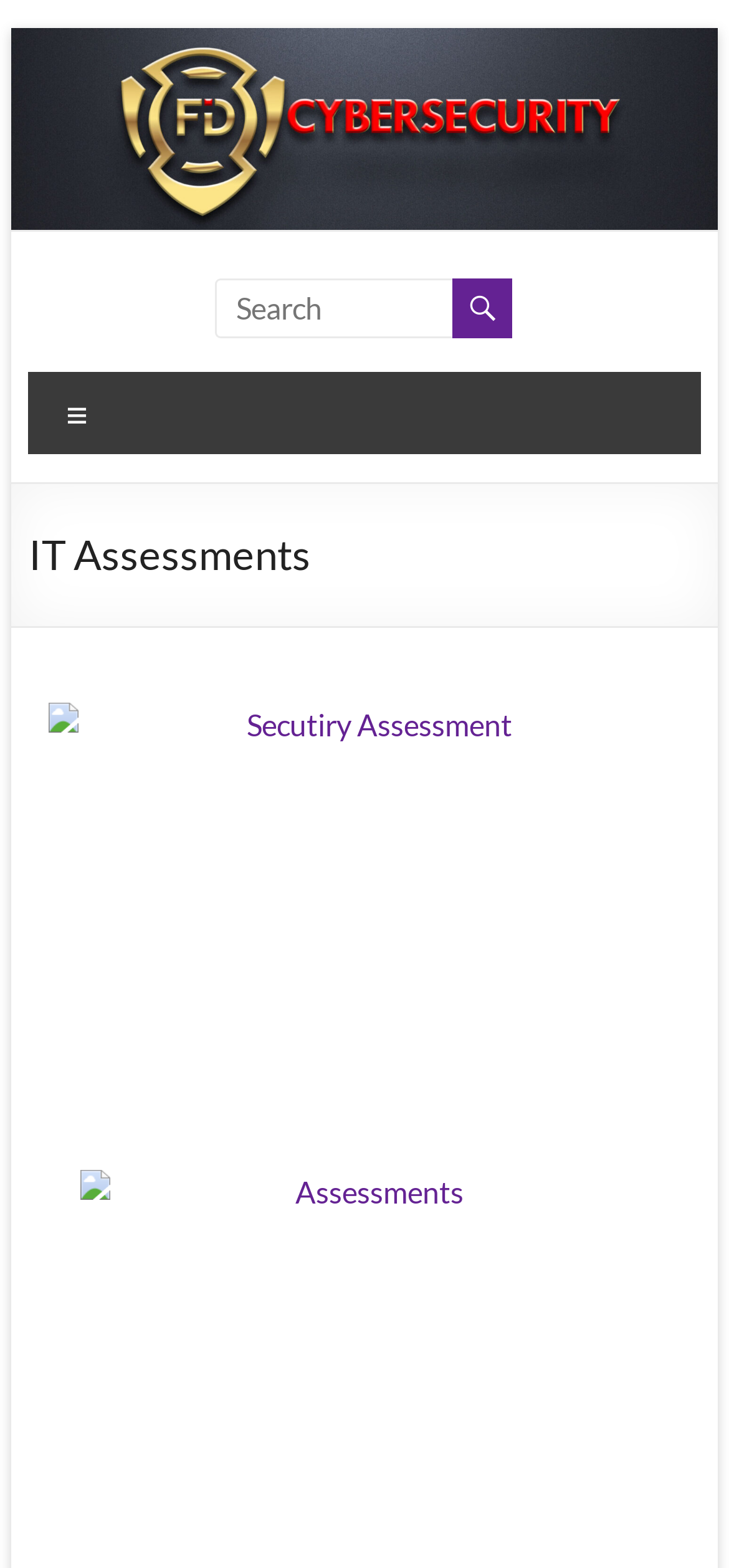What is the position of the 'Menu' text?
Please give a detailed and elaborate explanation in response to the question.

The 'Menu' text has a y1 coordinate of 0.248, which is smaller than the y1 coordinate of the main heading 'IT Assessments' (0.332), indicating that it is located above the main heading.